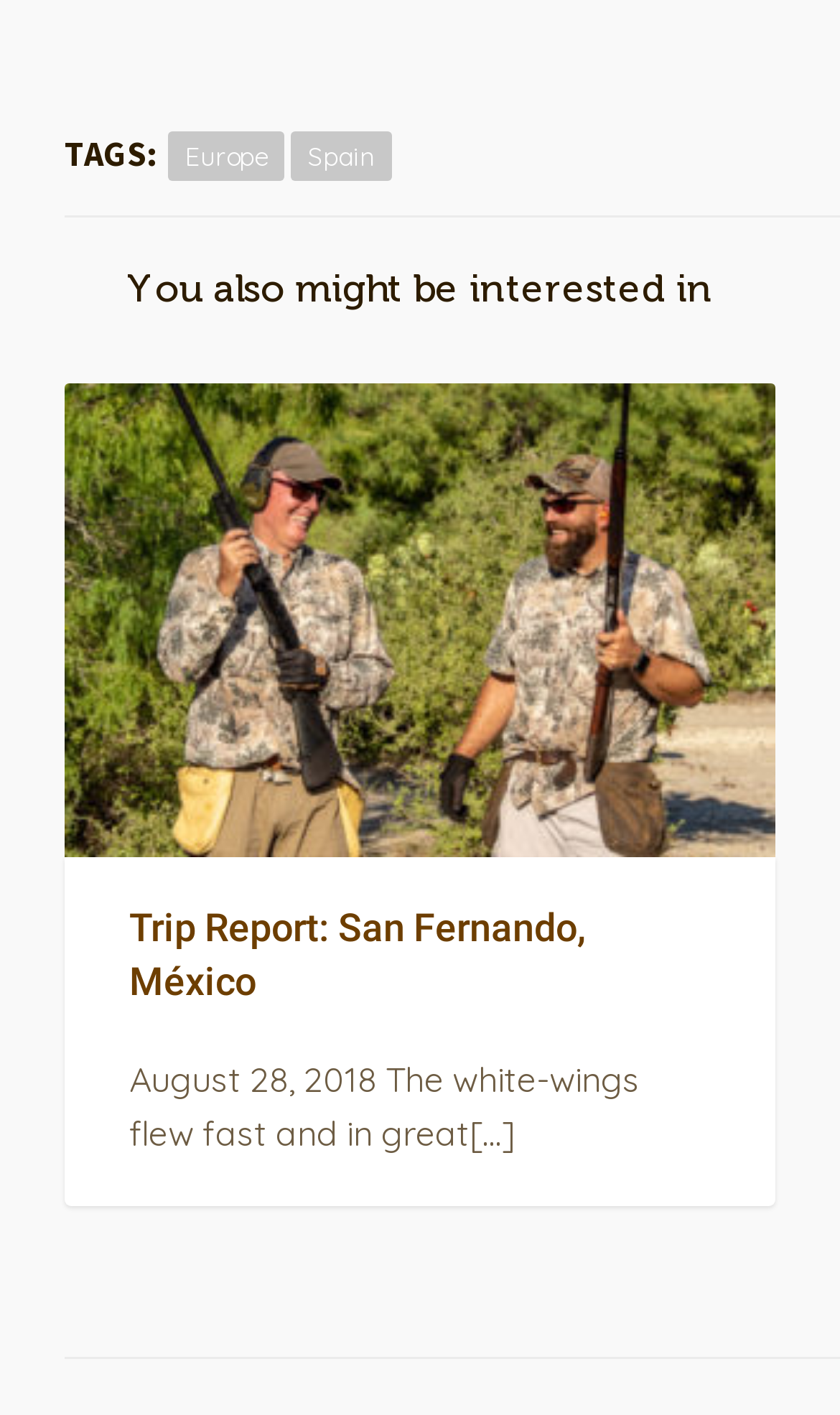What is the title of the trip report?
Look at the image and answer the question with a single word or phrase.

Trip Report: San Fernando, México